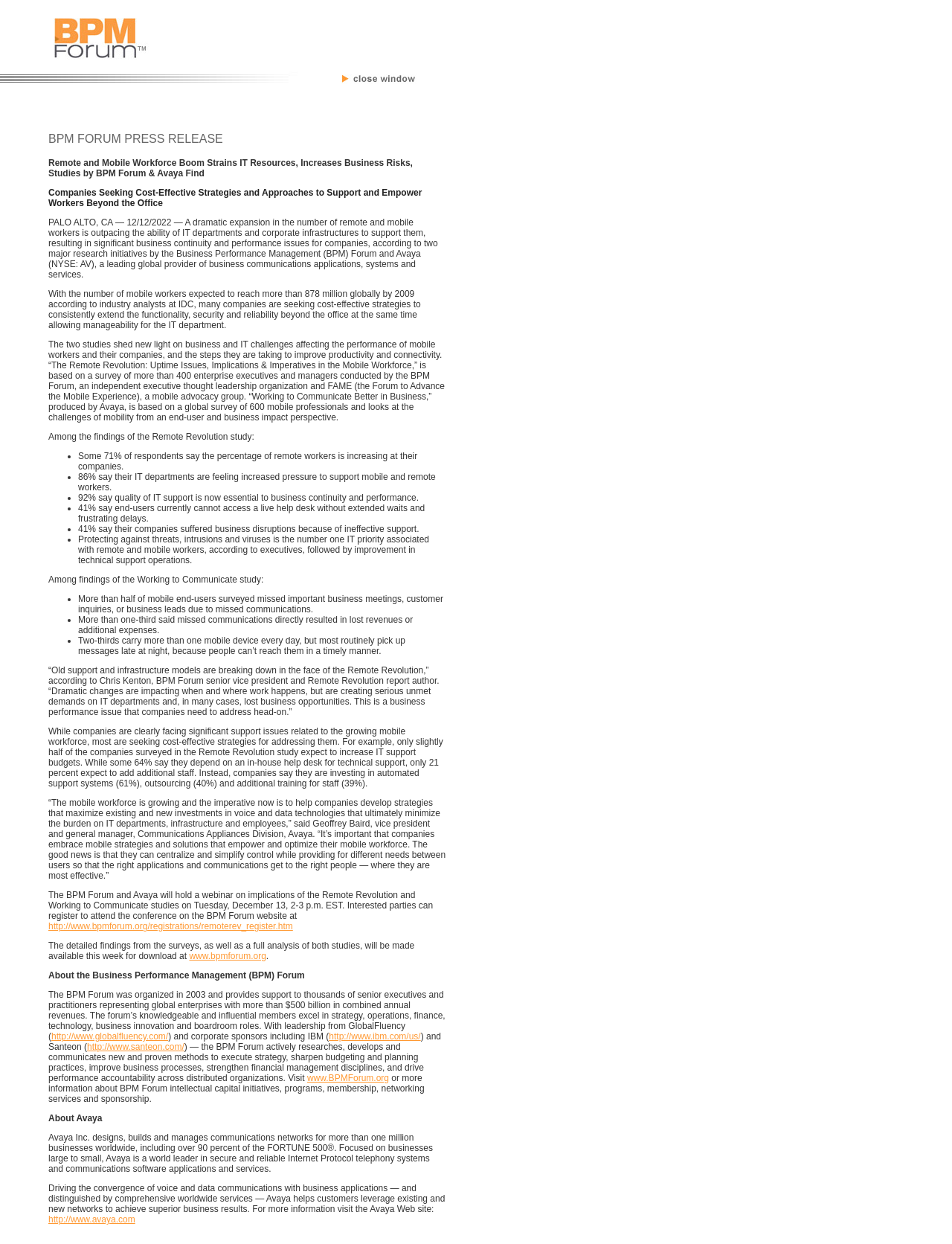Identify the coordinates of the bounding box for the element that must be clicked to accomplish the instruction: "download the detailed findings from the surveys".

[0.199, 0.764, 0.28, 0.773]